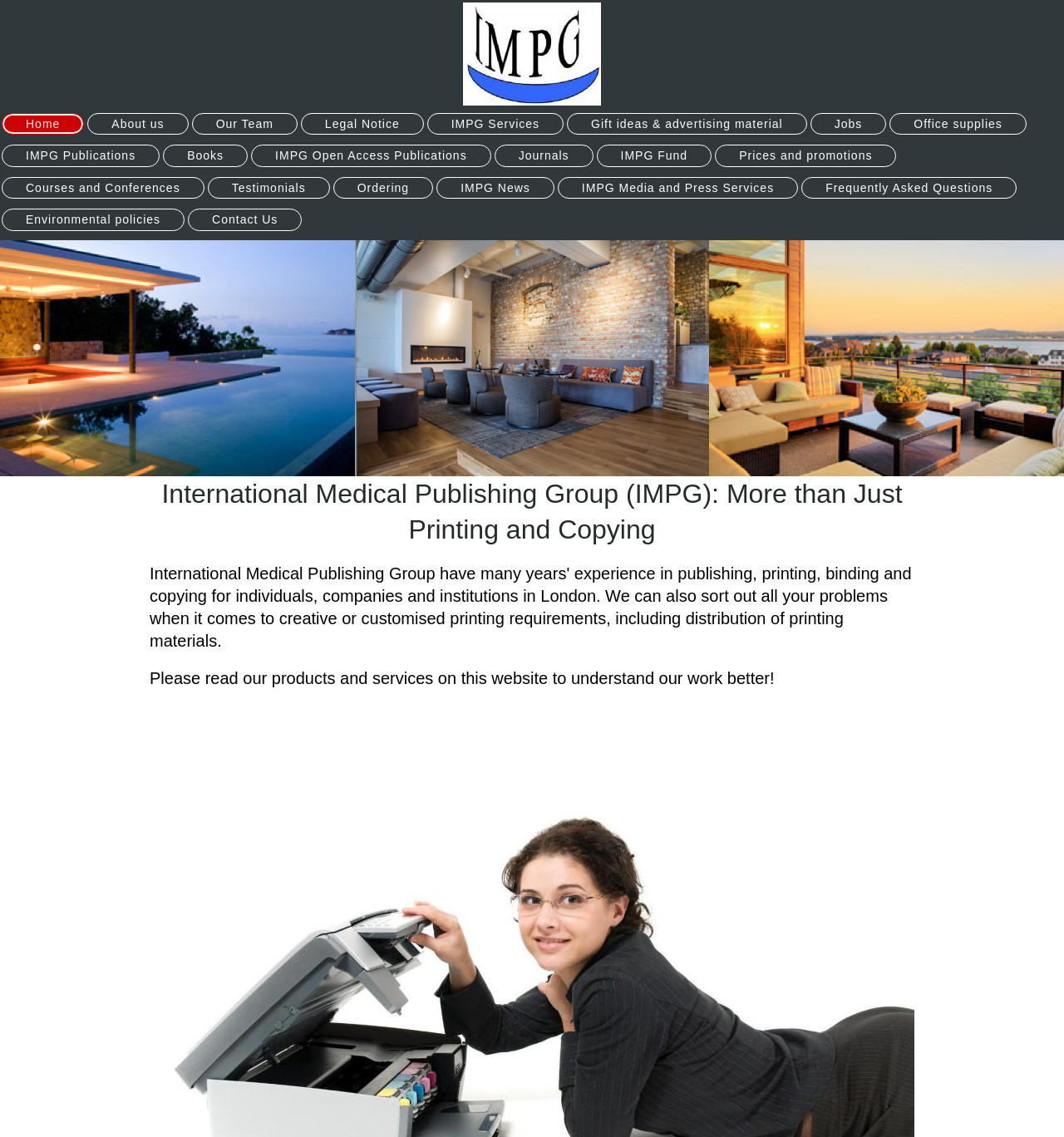Describe in detail what you see on the webpage.

The webpage is about the International Medical Publishing Group (IMPG) in London, which provides high-quality printing, binding, copy, and creative gifts services. 

At the top, there is a navigation menu with 11 links, including "Home", "About us", "Our Team", and others, stretching from the left to the right side of the page. 

Below the navigation menu, there is another set of links, divided into three columns. The first column has 5 links, including "IMPG Publications" and "Books". The second column has 5 links, including "Journals" and "IMPG Fund". The third column has 5 links, including "Courses and Conferences" and "Testimonials". 

Further down, there is a heading that reads "International Medical Publishing Group (IMPG): More than Just Printing and Copying". Below the heading, there is a brief paragraph of text that invites visitors to read about the company's products and services on the website.